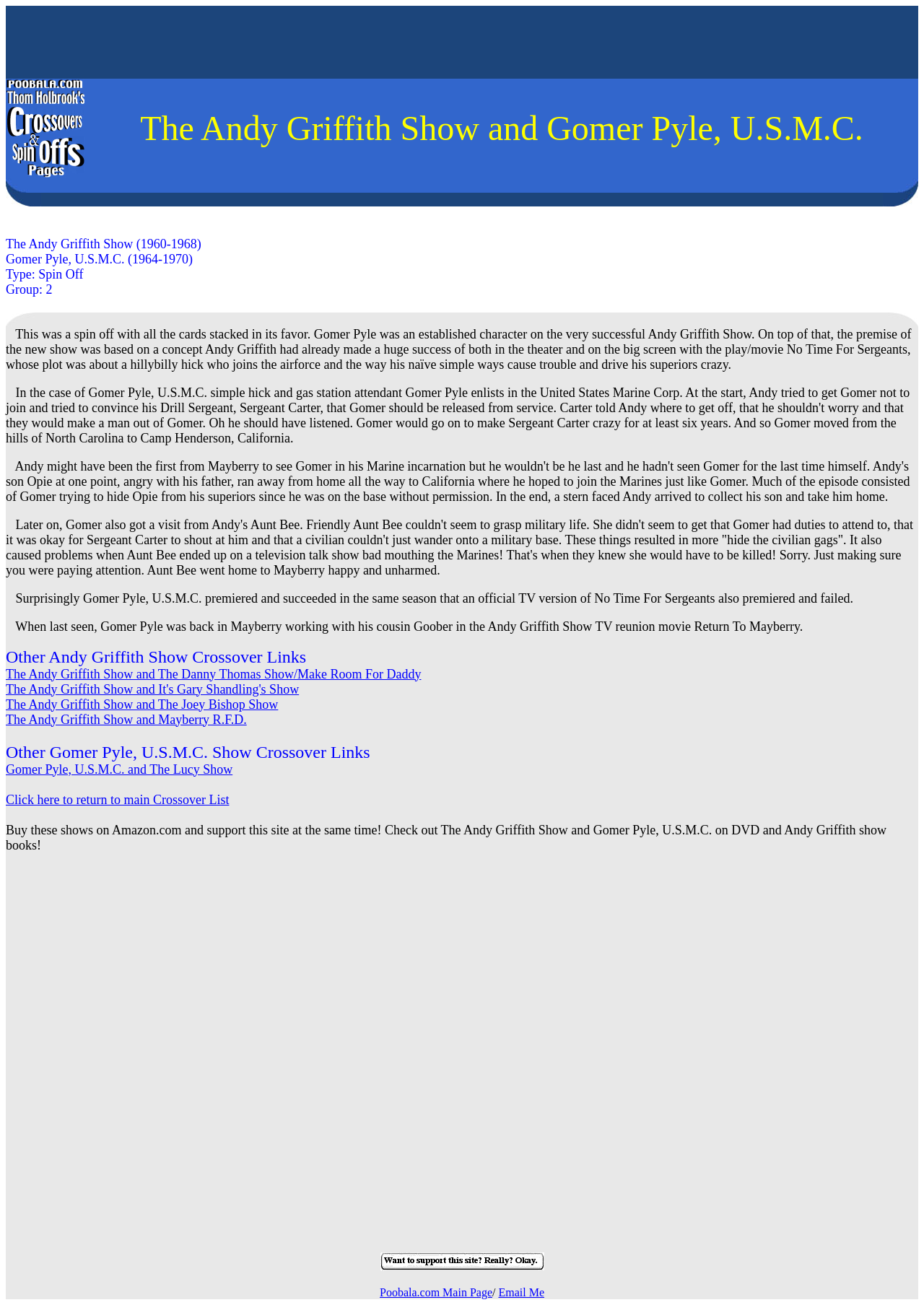How many years did Gomer Pyle make Sergeant Carter crazy?
Look at the image and respond to the question as thoroughly as possible.

According to the webpage content, Gomer would go on to make Sergeant Carter crazy for at least six years.